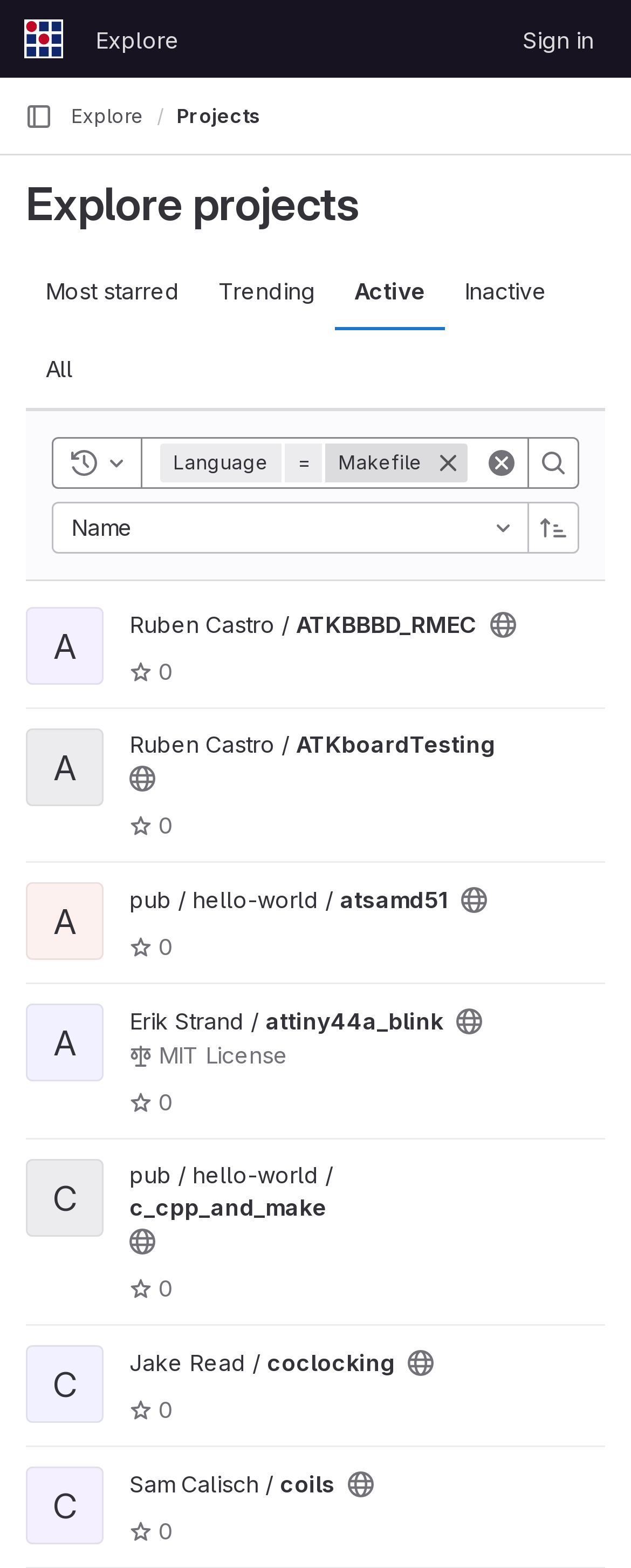Identify the bounding box coordinates for the element that needs to be clicked to fulfill this instruction: "Click on the 'Toggle history' button". Provide the coordinates in the format of four float numbers between 0 and 1: [left, top, right, bottom].

[0.082, 0.279, 0.226, 0.312]